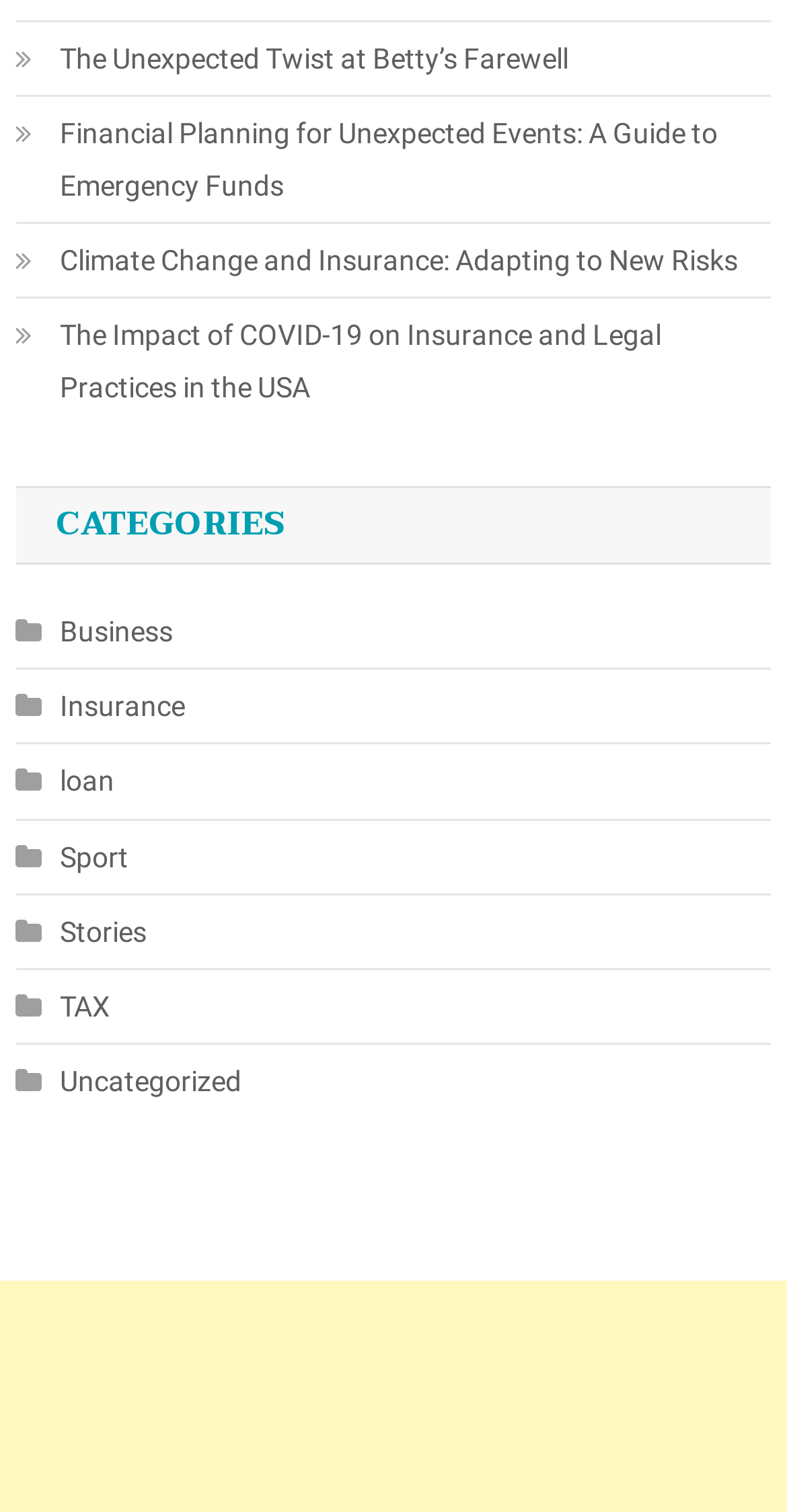Find the bounding box coordinates for the area you need to click to carry out the instruction: "Learn about Financial Planning for Unexpected Events". The coordinates should be four float numbers between 0 and 1, indicated as [left, top, right, bottom].

[0.02, 0.071, 0.98, 0.14]